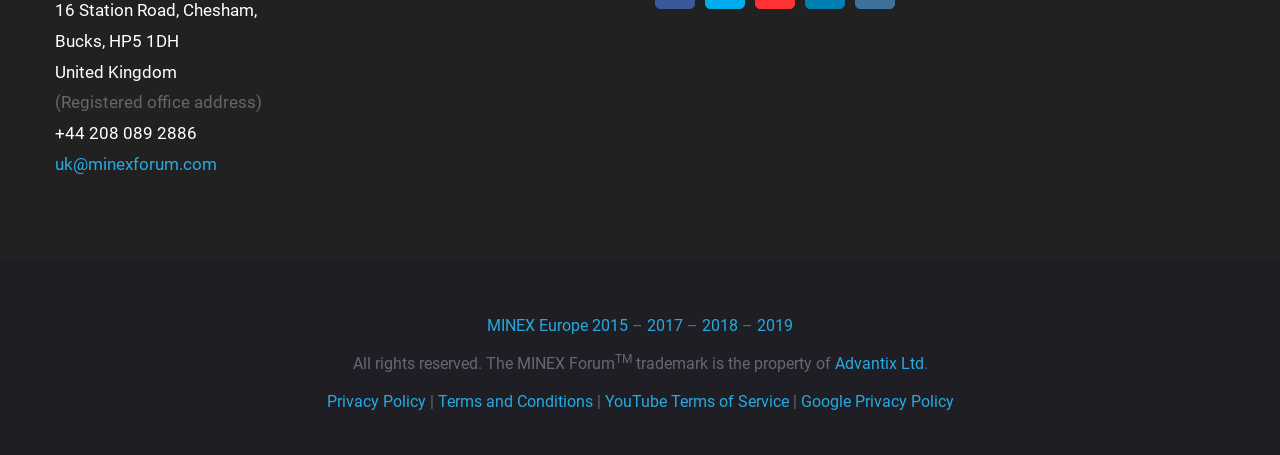Provide a short, one-word or phrase answer to the question below:
What is the trademark of?

The MINEX Forum